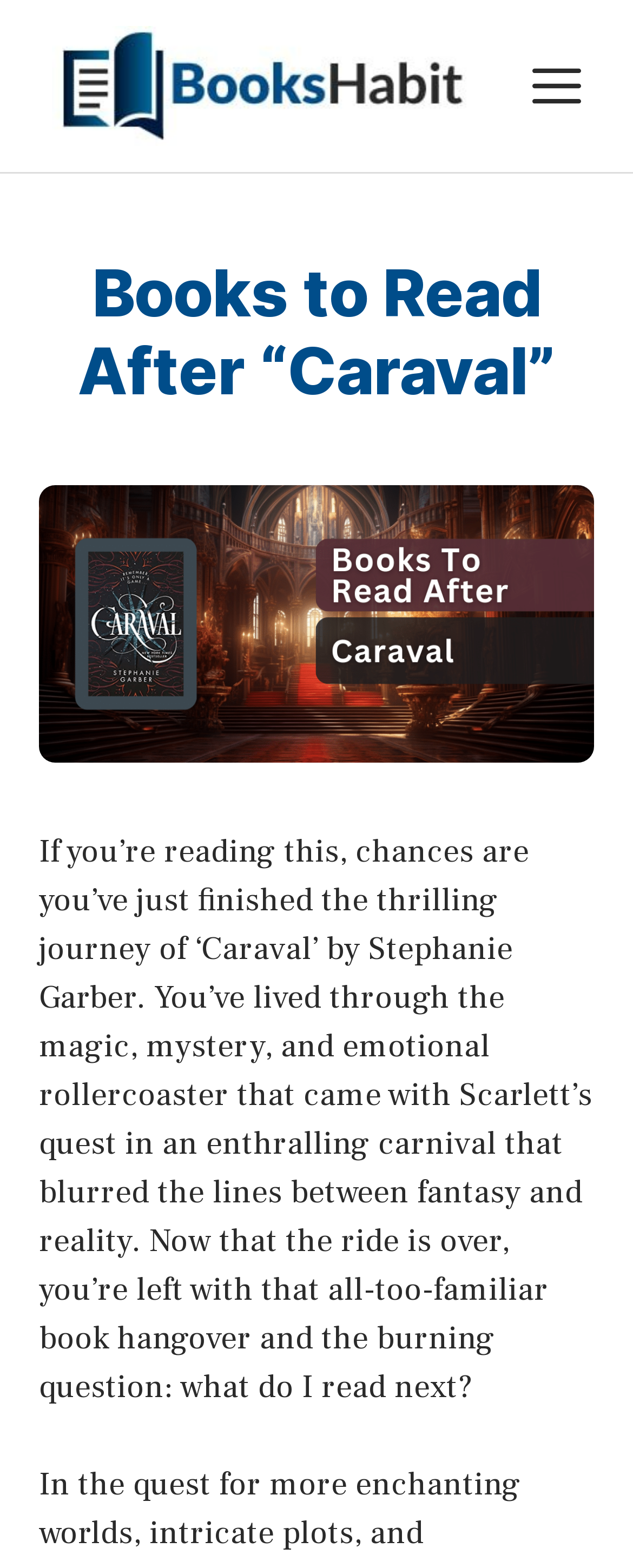What is the name of the book being referred to?
Could you give a comprehensive explanation in response to this question?

The name of the book being referred to can be found in the static text on the page, which mentions 'the thrilling journey of ‘Caraval’ by Stephanie Garber'.